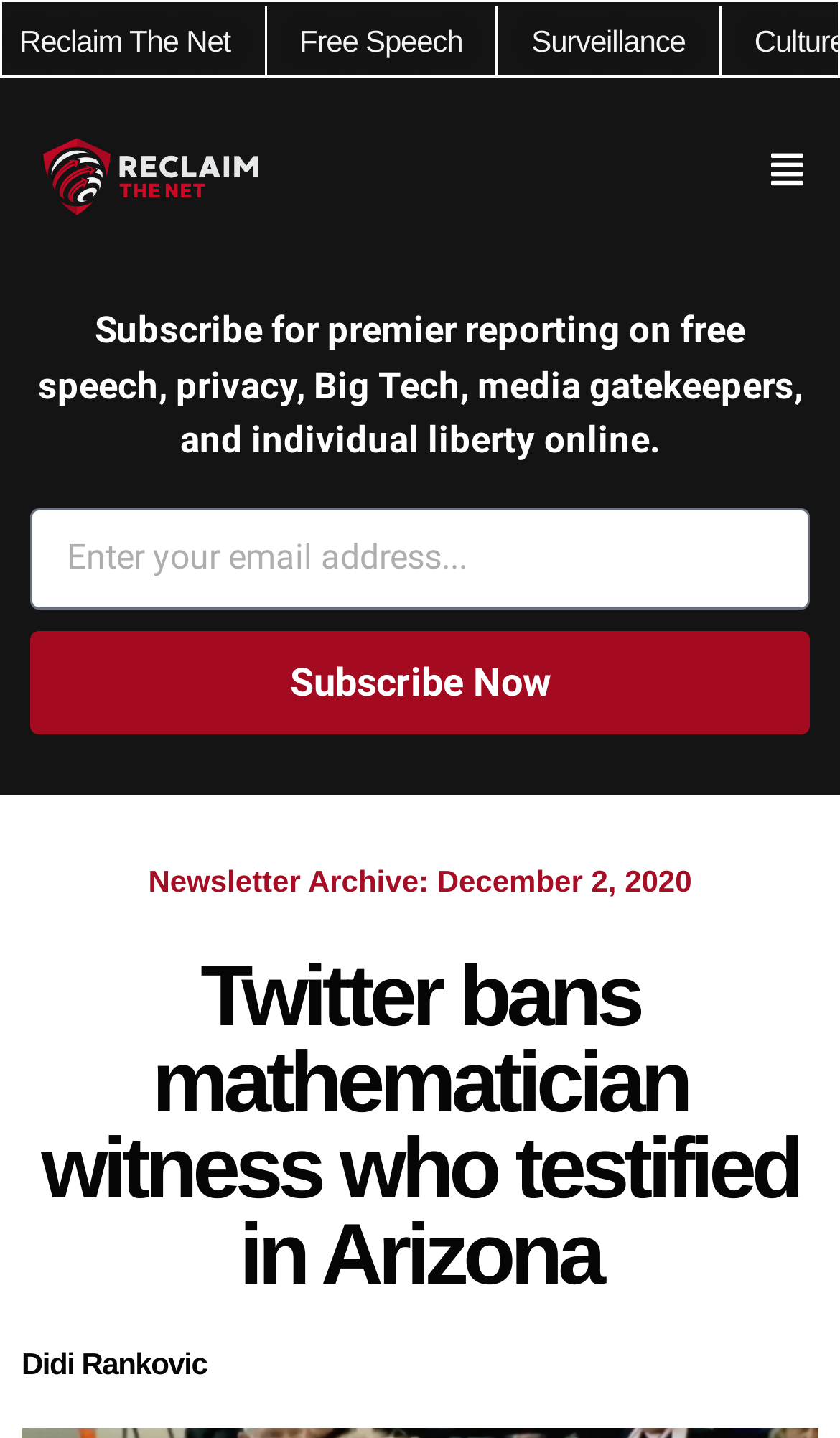Look at the image and write a detailed answer to the question: 
What is the name of the website?

I determined the answer by looking at the top navigation links, where I found 'Reclaim The Net' as one of the options, suggesting that it is the name of the website.